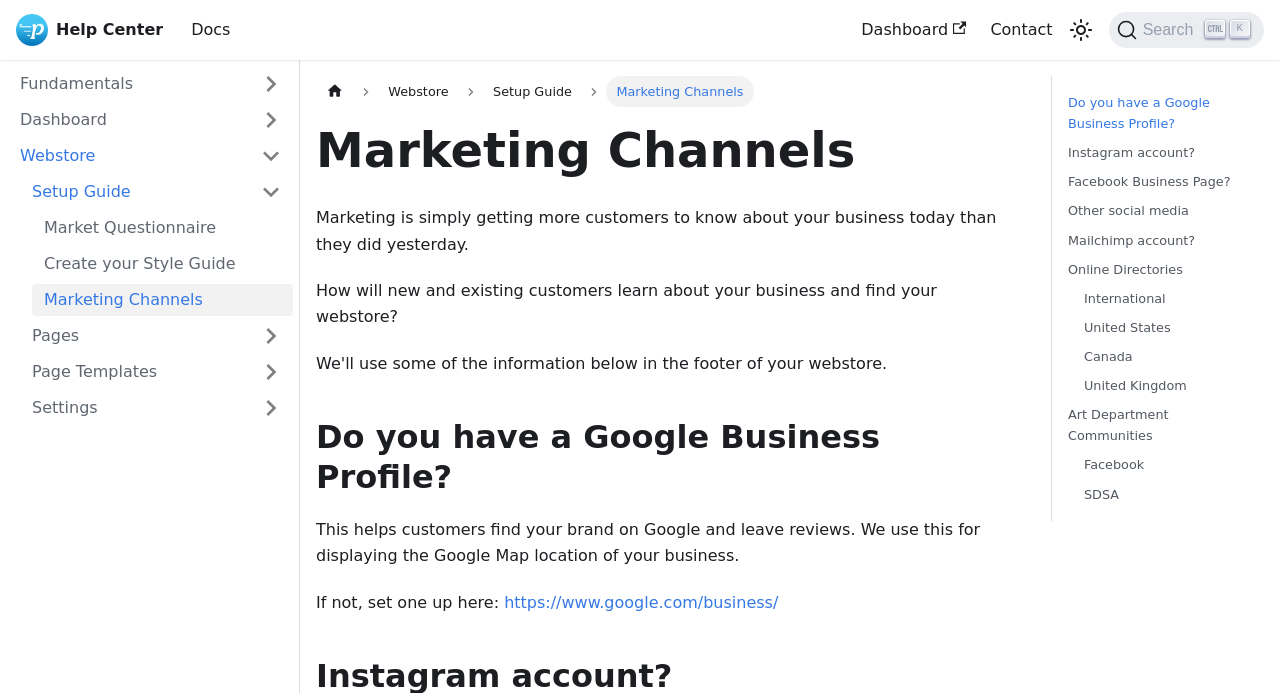Describe all the key features and sections of the webpage thoroughly.

The webpage is titled "Marketing Channels | Propcart Help Center" and has a navigation menu at the top with links to "Docs", "Dashboard", "Contact", and a search button. On the top right, there is a button to switch between dark and light mode. 

On the left side, there is a collapsible sidebar with categories such as "Fundamentals", "Dashboard", "Webstore", "Setup Guide", "Pages", "Page Templates", and "Settings". Each category has a toggle button to expand or collapse it.

Below the navigation menu, there is a breadcrumbs navigation section with links to "Home page", "Webstore", and "Setup Guide". The main content area has a heading "Marketing Channels" followed by a paragraph of text that reads "Marketing is simply getting more customers to know about your business today than they did yesterday." 

Below this, there are two more paragraphs of text that discuss the importance of having a Google Business Profile and how it helps customers find a business on Google and leave reviews. There is also a link to set up a Google Business Profile.

On the right side of the page, there are several links to questions such as "Do you have a Google Business Profile?", "Instagram account?", "Facebook Business Page?", and others. There are also links to "International", "United States", "Canada", "United Kingdom", and other countries or regions.

Throughout the page, there are several images, including the Propcart logo, icons for dark and light mode, and a search icon.